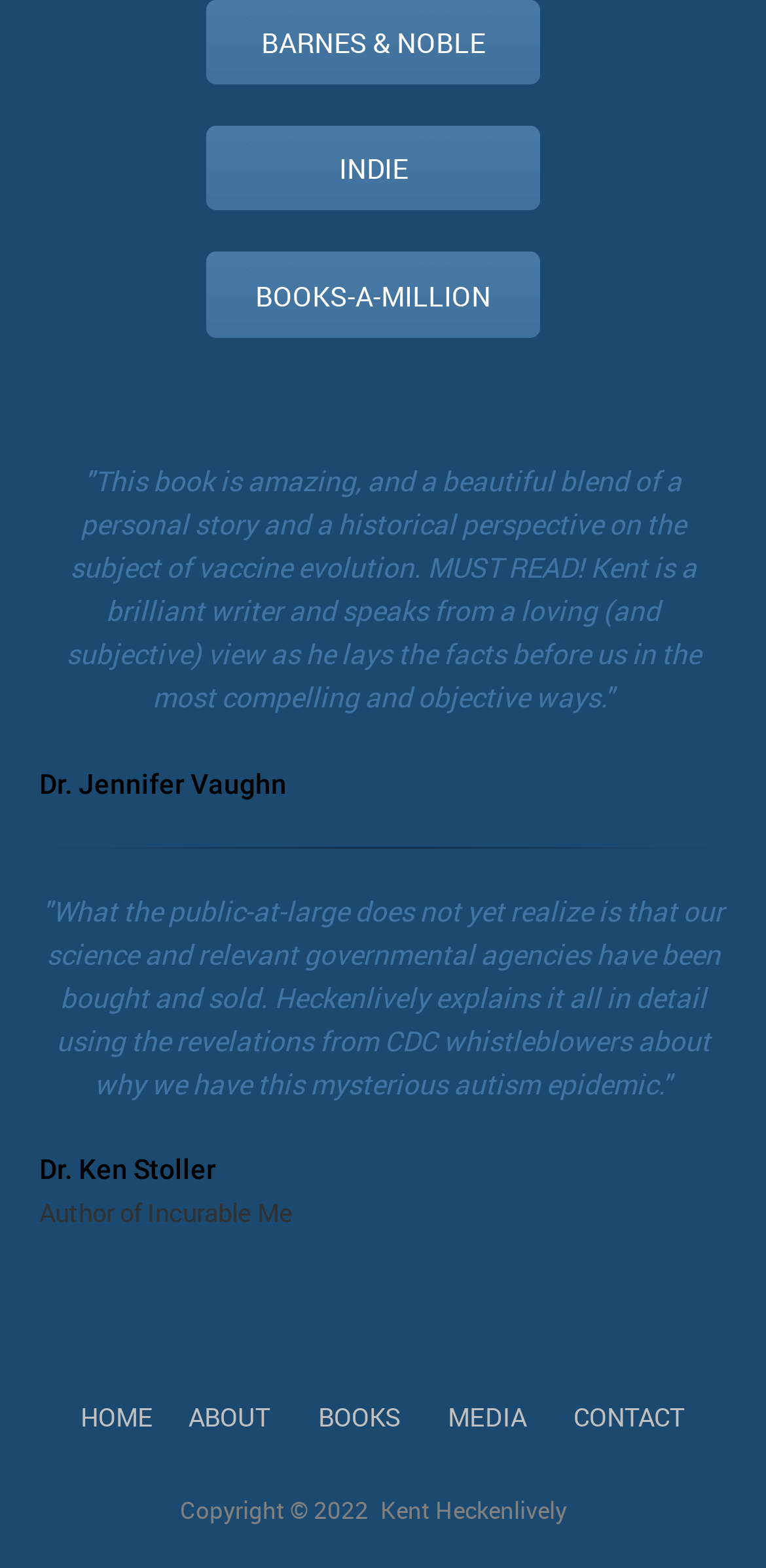What is the name of the bookstore linked at the top?
Based on the screenshot, provide a one-word or short-phrase response.

BARNES & NOBLE